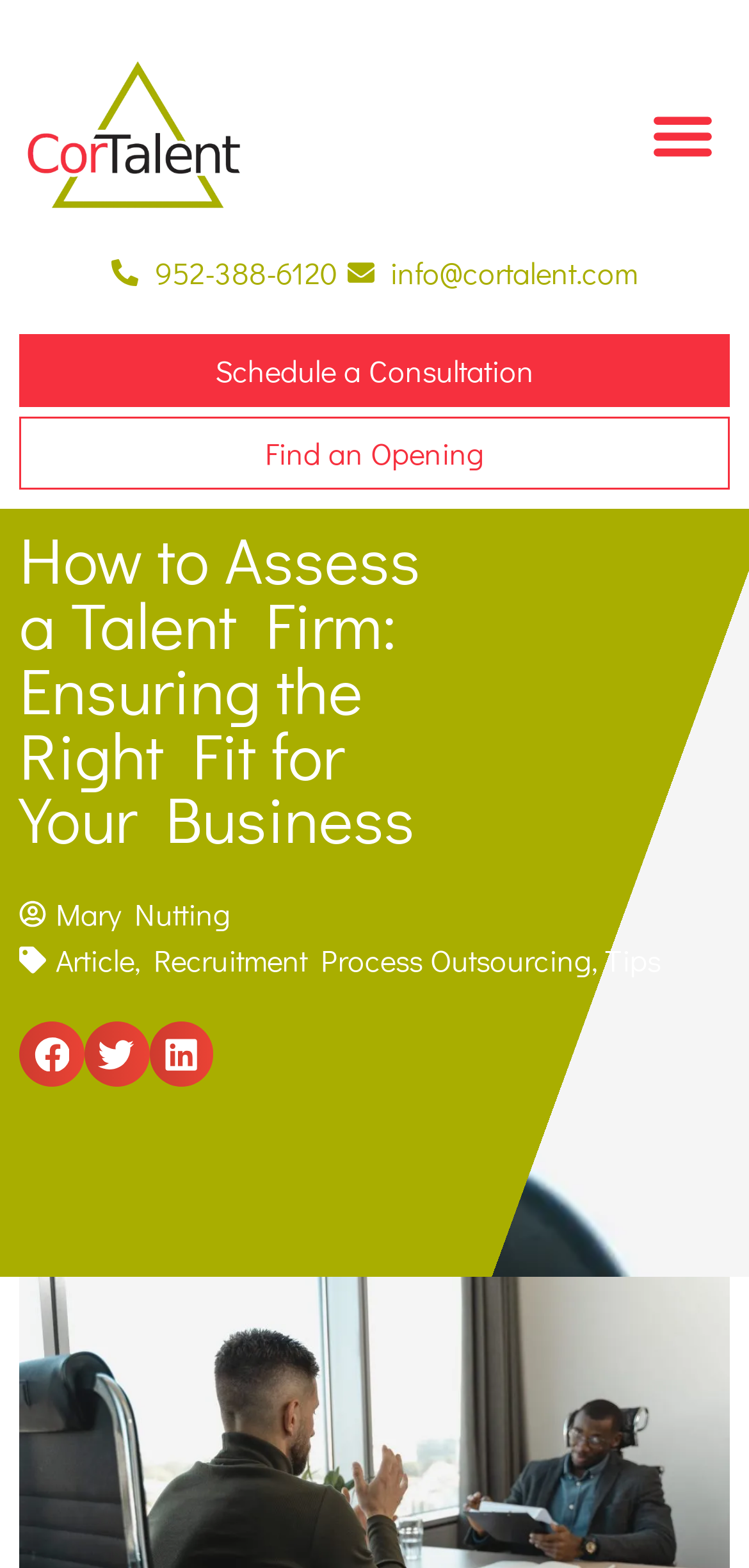Please reply to the following question with a single word or a short phrase:
What is the phone number on the webpage?

952-388-6120